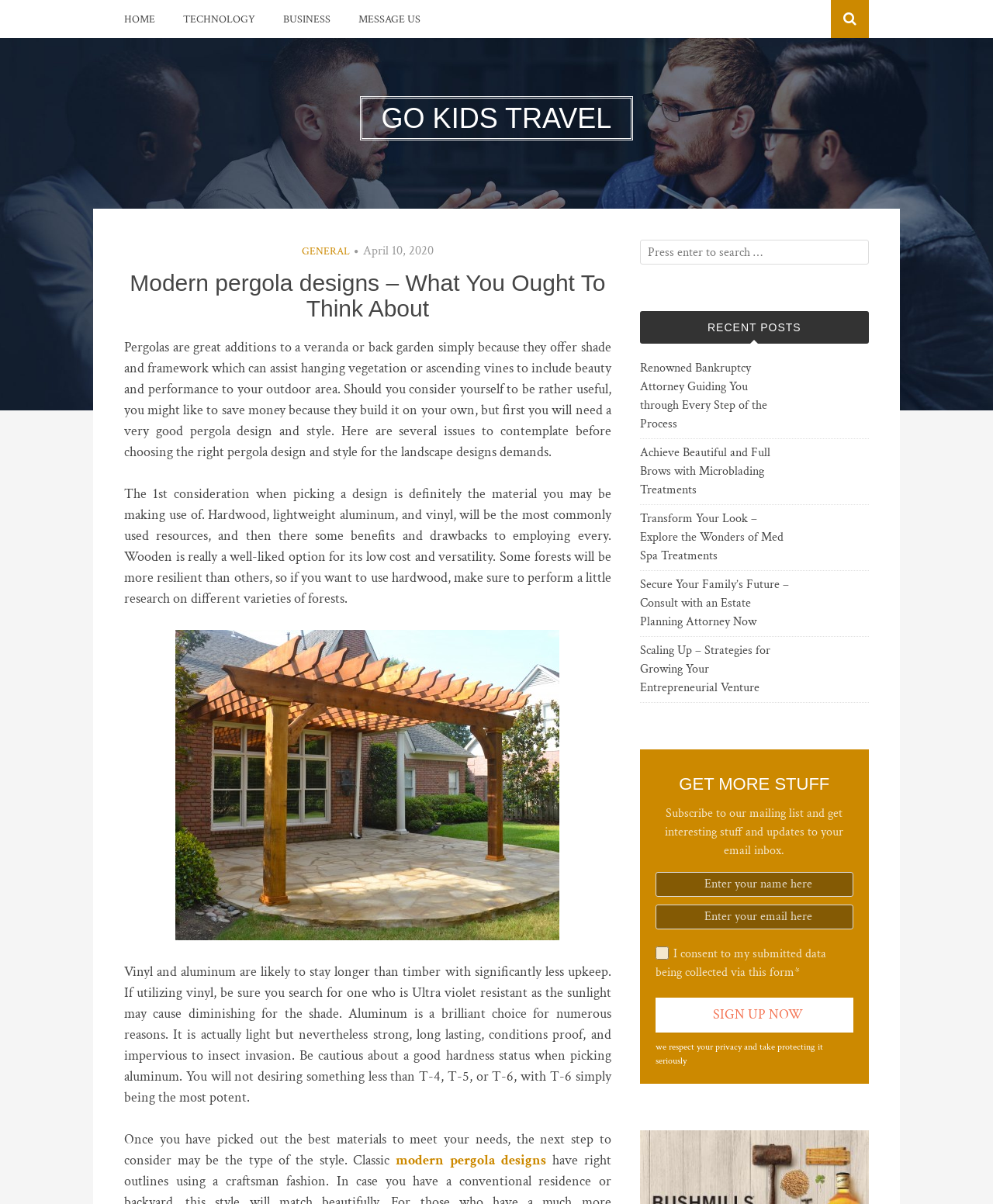Determine the bounding box coordinates of the section I need to click to execute the following instruction: "Search for something". Provide the coordinates as four float numbers between 0 and 1, i.e., [left, top, right, bottom].

[0.644, 0.199, 0.875, 0.22]